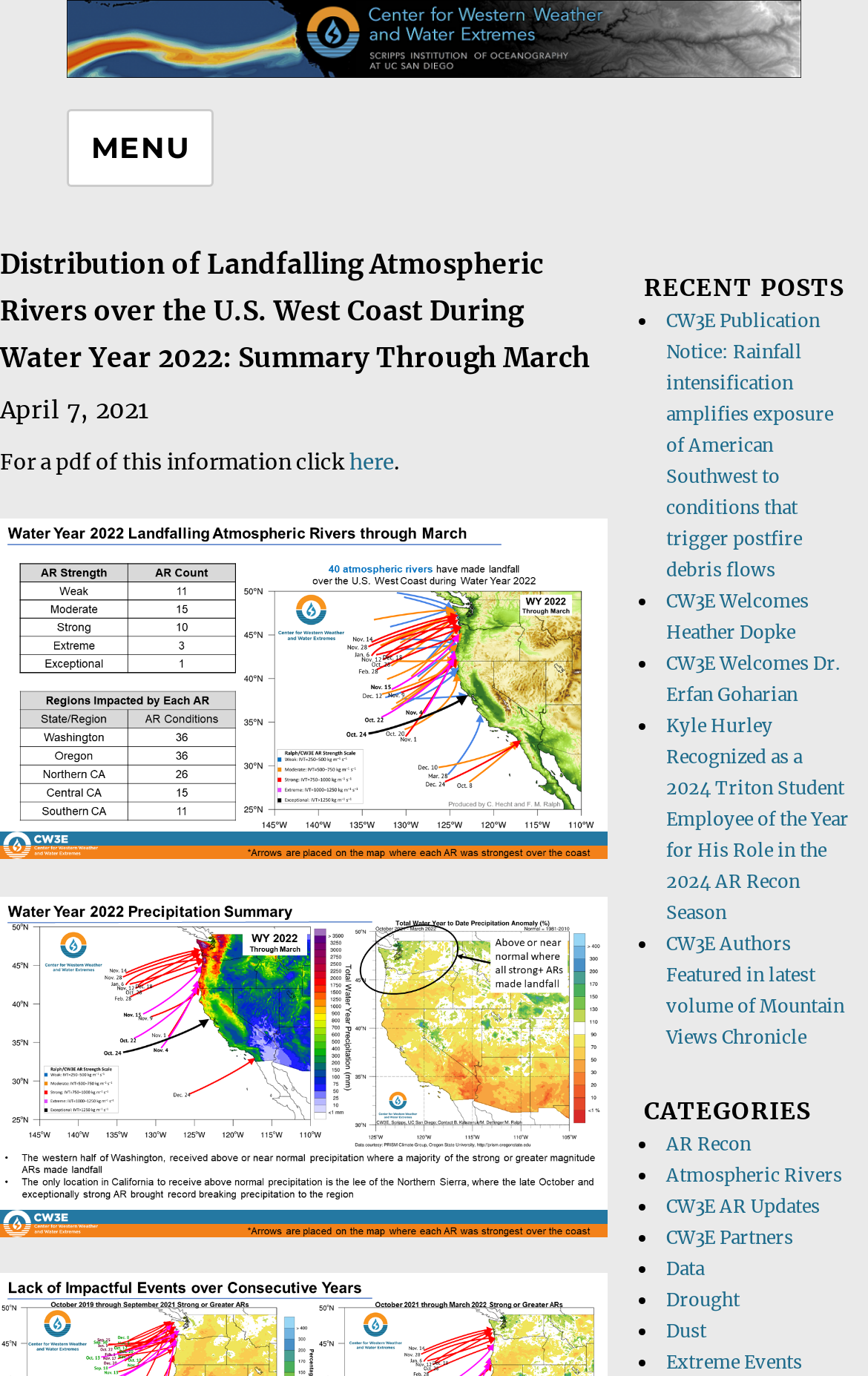Find the bounding box coordinates of the UI element according to this description: "Menu".

[0.077, 0.08, 0.247, 0.137]